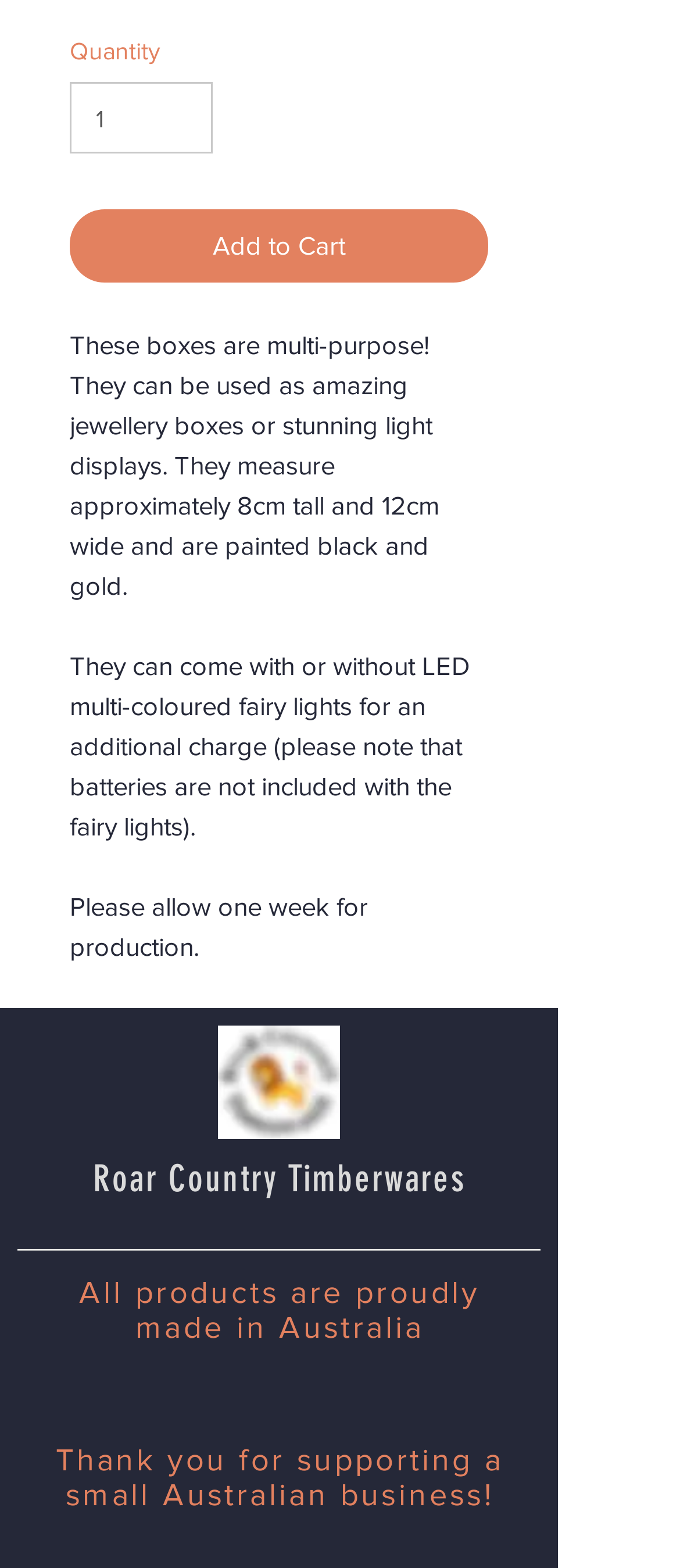Are batteries included with the fairy lights?
Provide a detailed answer to the question, using the image to inform your response.

The StaticText element mentions that 'batteries are not included with the fairy lights', indicating that batteries are not included.